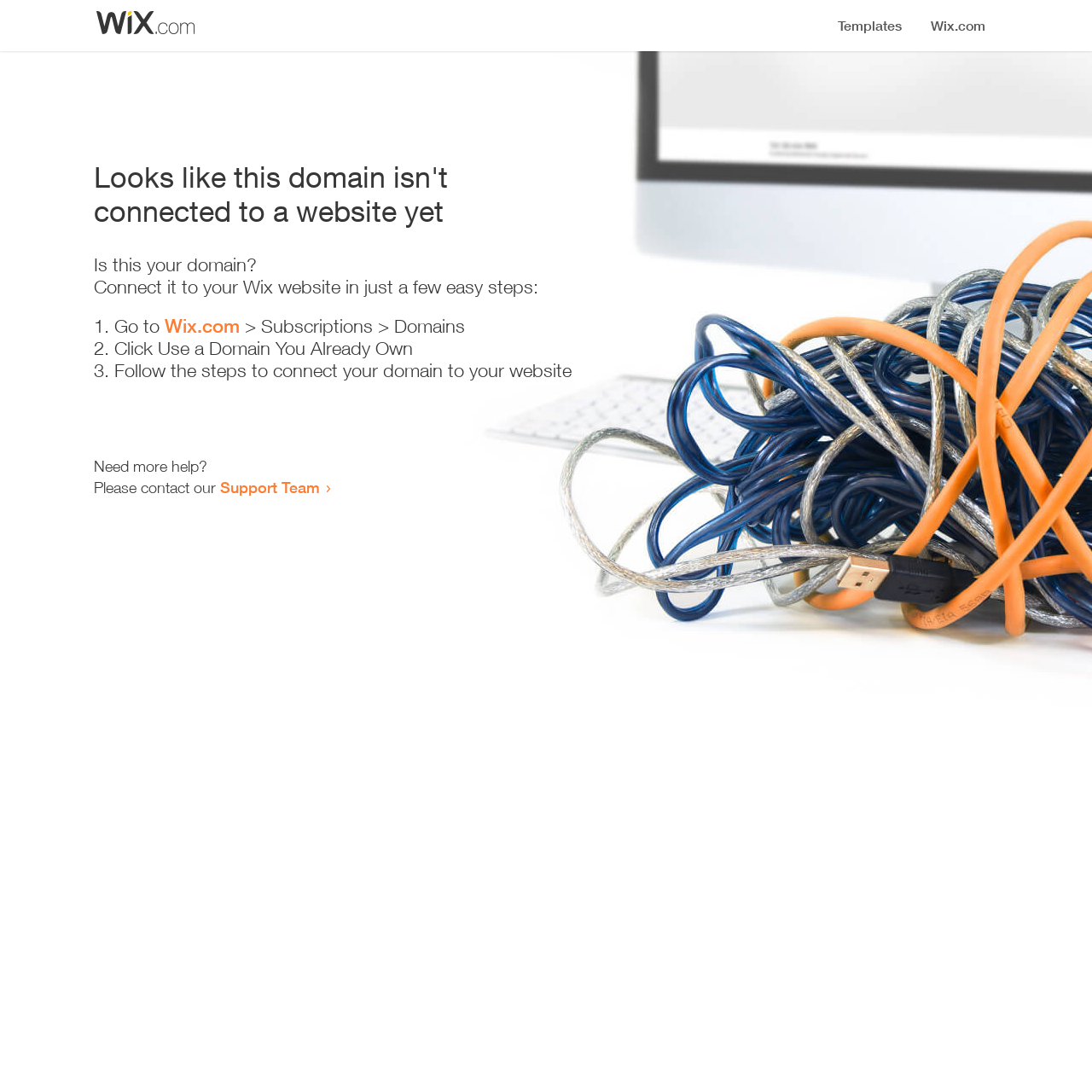What is the current status of this domain?
Please interpret the details in the image and answer the question thoroughly.

Based on the heading 'Looks like this domain isn't connected to a website yet', it is clear that the current status of this domain is not connected to a website.